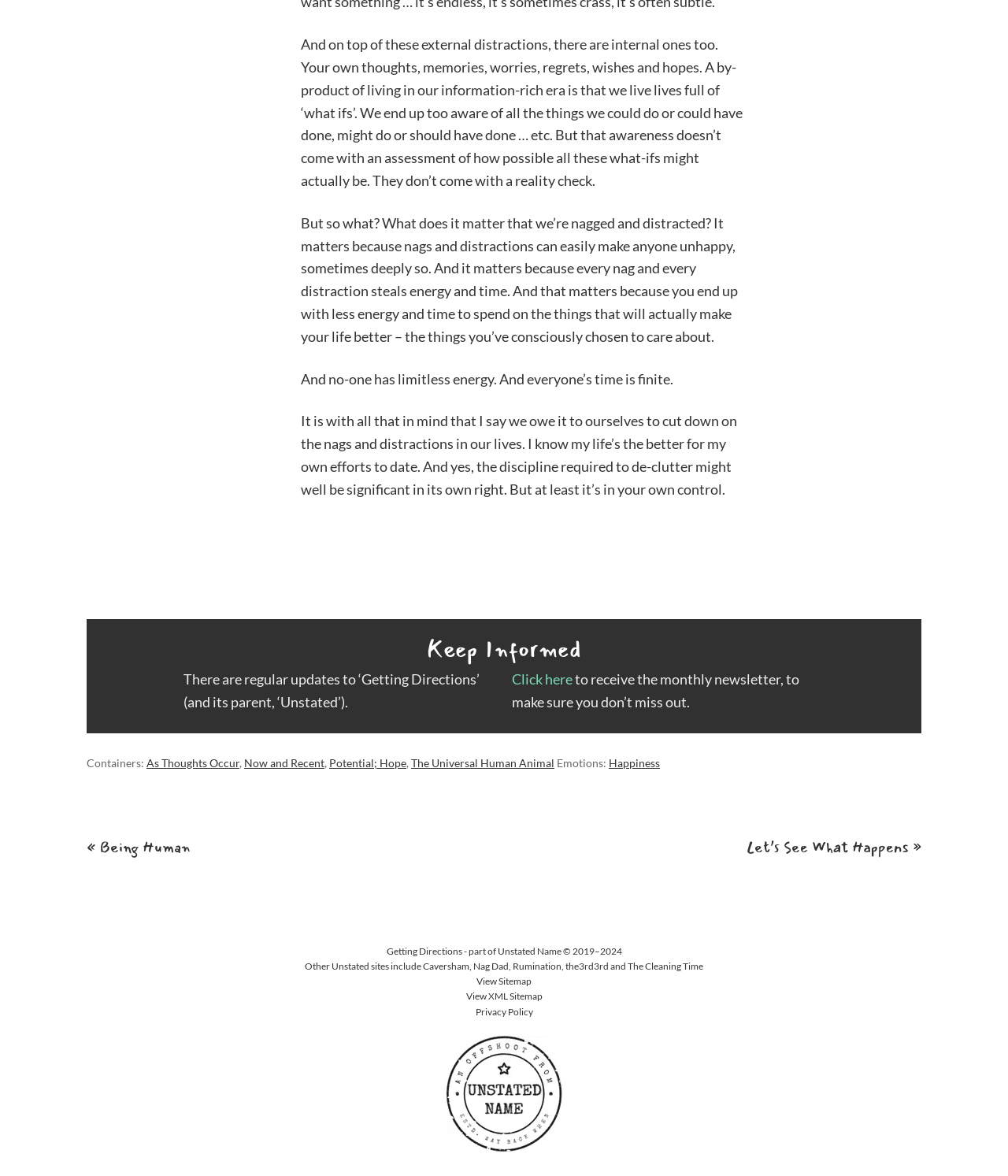Determine the bounding box coordinates of the region that needs to be clicked to achieve the task: "Check Privacy Policy".

[0.471, 0.855, 0.529, 0.865]